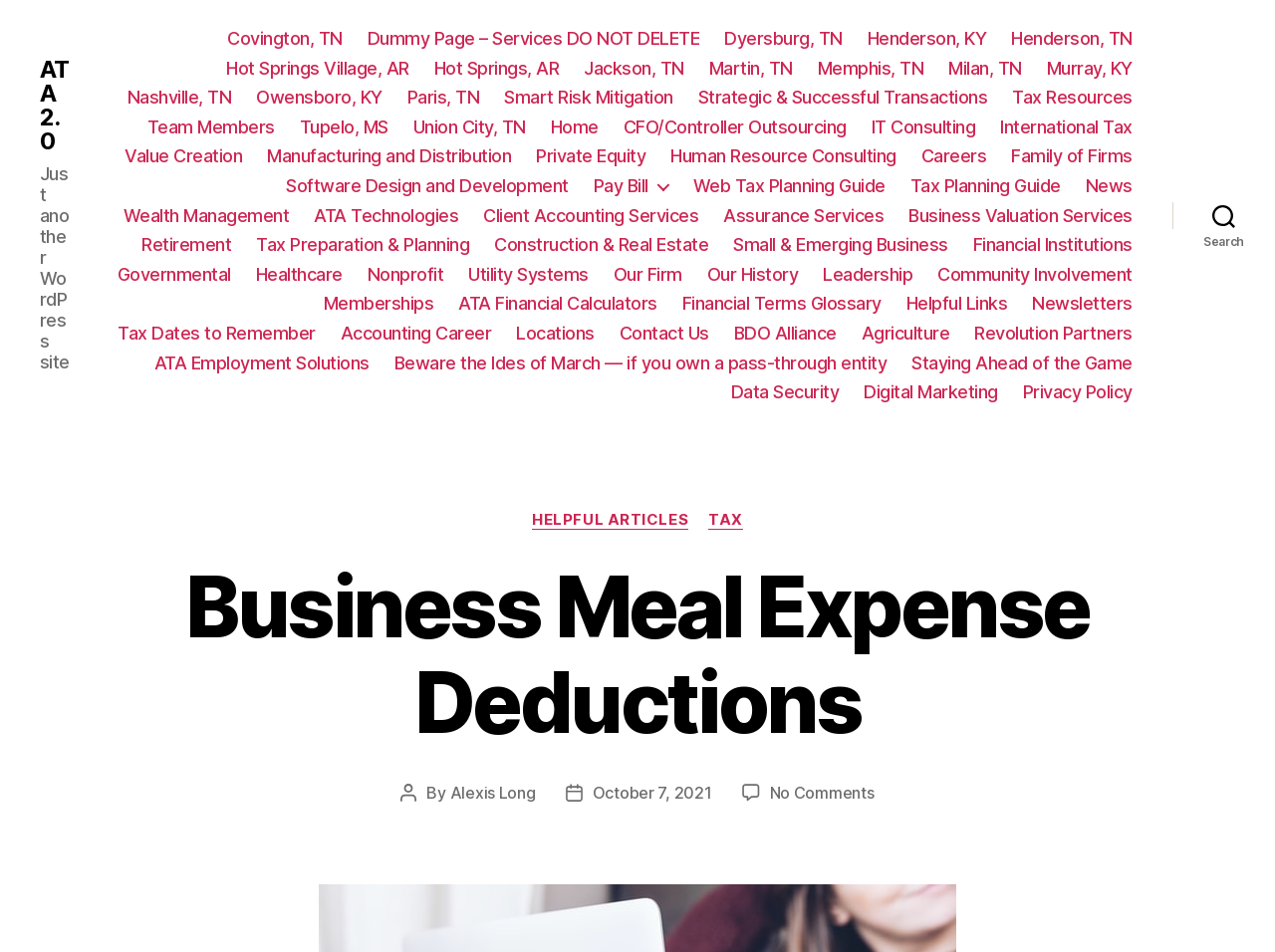Generate a detailed explanation of the webpage's features and information.

This webpage is about Business Meal Expense Deductions, specifically discussing the Tax Cuts and Jobs Act (TCJA) and its impact on business-related entertainment expenses. 

At the top of the page, there is a horizontal navigation bar with multiple links to various locations, including Covington, TN, Dyersburg, TN, and Henderson, KY, among others. Below this navigation bar, there is a section with multiple links to different services, such as CFO/Controller Outsourcing, IT Consulting, and International Tax, among others. 

Further down the page, there are more links to various topics, including Wealth Management, Client Accounting Services, Assurance Services, and Business Valuation Services, among others. Additionally, there are links to different industries, such as Construction & Real Estate, Financial Institutions, and Governmental, among others.

On the right side of the page, there is a search button. Below the search button, there is a section with multiple links to articles, including "Beware the Ides of March — if you own a pass-through entity" and "Staying Ahead of the Game", among others. 

At the bottom of the page, there are links to Data Security, Digital Marketing, and Privacy Policy, among others.